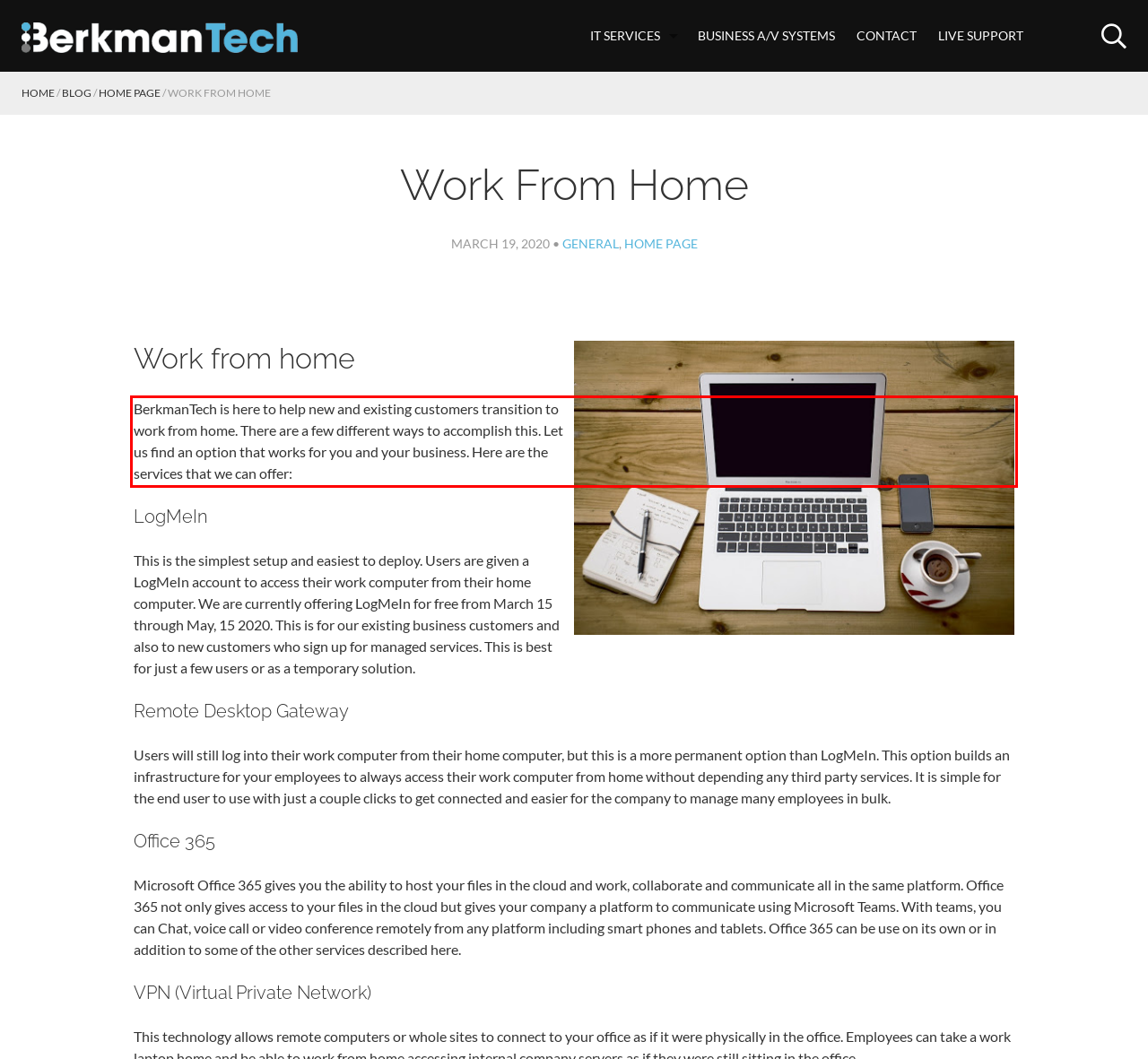Identify the red bounding box in the webpage screenshot and perform OCR to generate the text content enclosed.

BerkmanTech is here to help new and existing customers transition to work from home. There are a few different ways to accomplish this. Let us find an option that works for you and your business. Here are the services that we can offer: